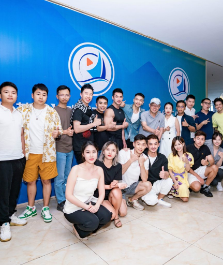Craft a detailed explanation of the image.

In this vibrant group photo, a diverse gathering of individuals stands in front of a blue backdrop featuring a logo with a sailboat motif, possibly related to an event or organization. The group consists of both men and women, all dressed in a mix of casual and trendy attire, capturing a moment of camaraderie and celebration. Some individuals strike playful poses, adding to the lively atmosphere. This image likely represents a pre-launch event or gathering in Shenzhen, reflecting the collaborative spirit among attendees, as hinted by the adjacent promotional materials for upcoming events.